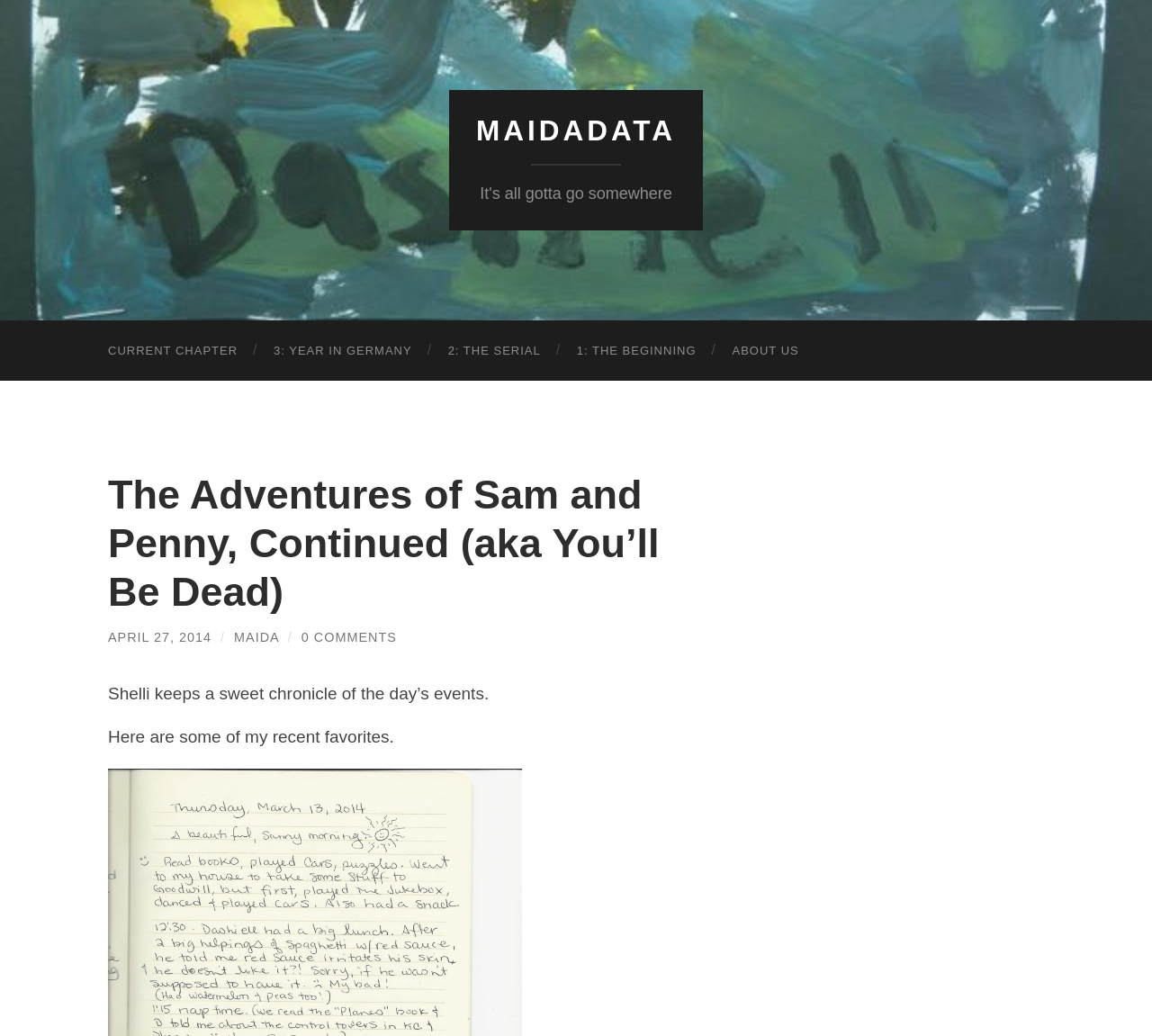Determine the bounding box coordinates of the clickable region to execute the instruction: "read 3: YEAR IN GERMANY". The coordinates should be four float numbers between 0 and 1, denoted as [left, top, right, bottom].

[0.222, 0.309, 0.373, 0.368]